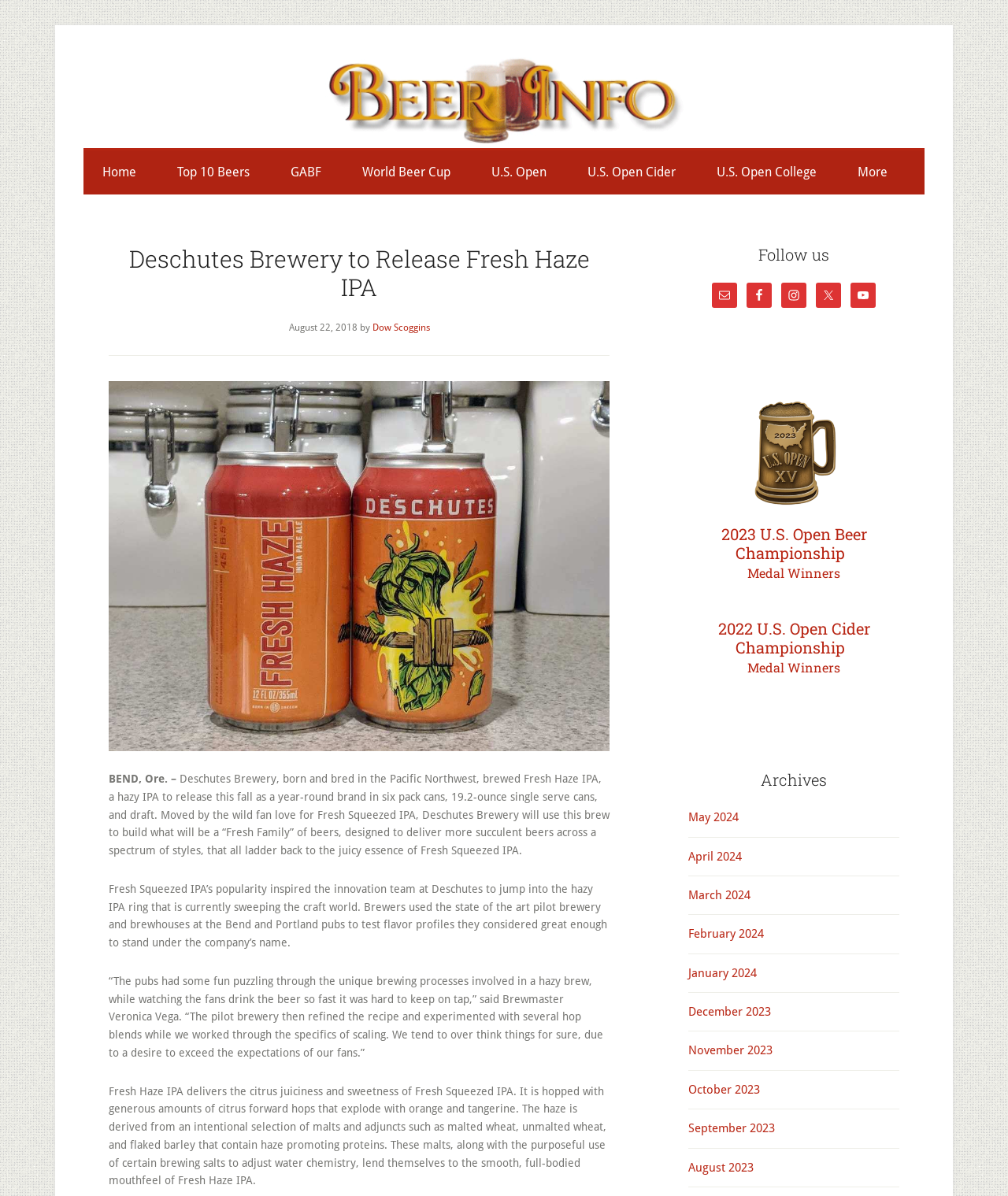Could you locate the bounding box coordinates for the section that should be clicked to accomplish this task: "Click on 'Home'".

[0.083, 0.126, 0.154, 0.163]